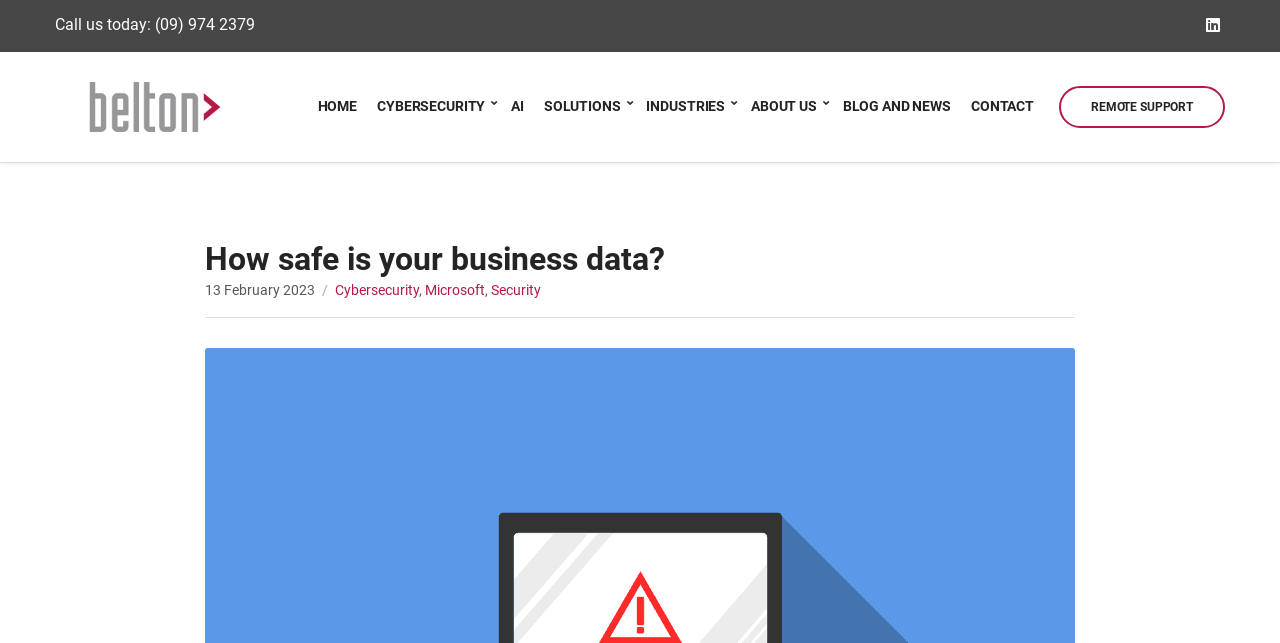Refer to the element description Industries and identify the corresponding bounding box in the screenshot. Format the coordinates as (top-left x, top-left y, bottom-right x, bottom-right y) with values in the range of 0 to 1.

[0.505, 0.136, 0.571, 0.197]